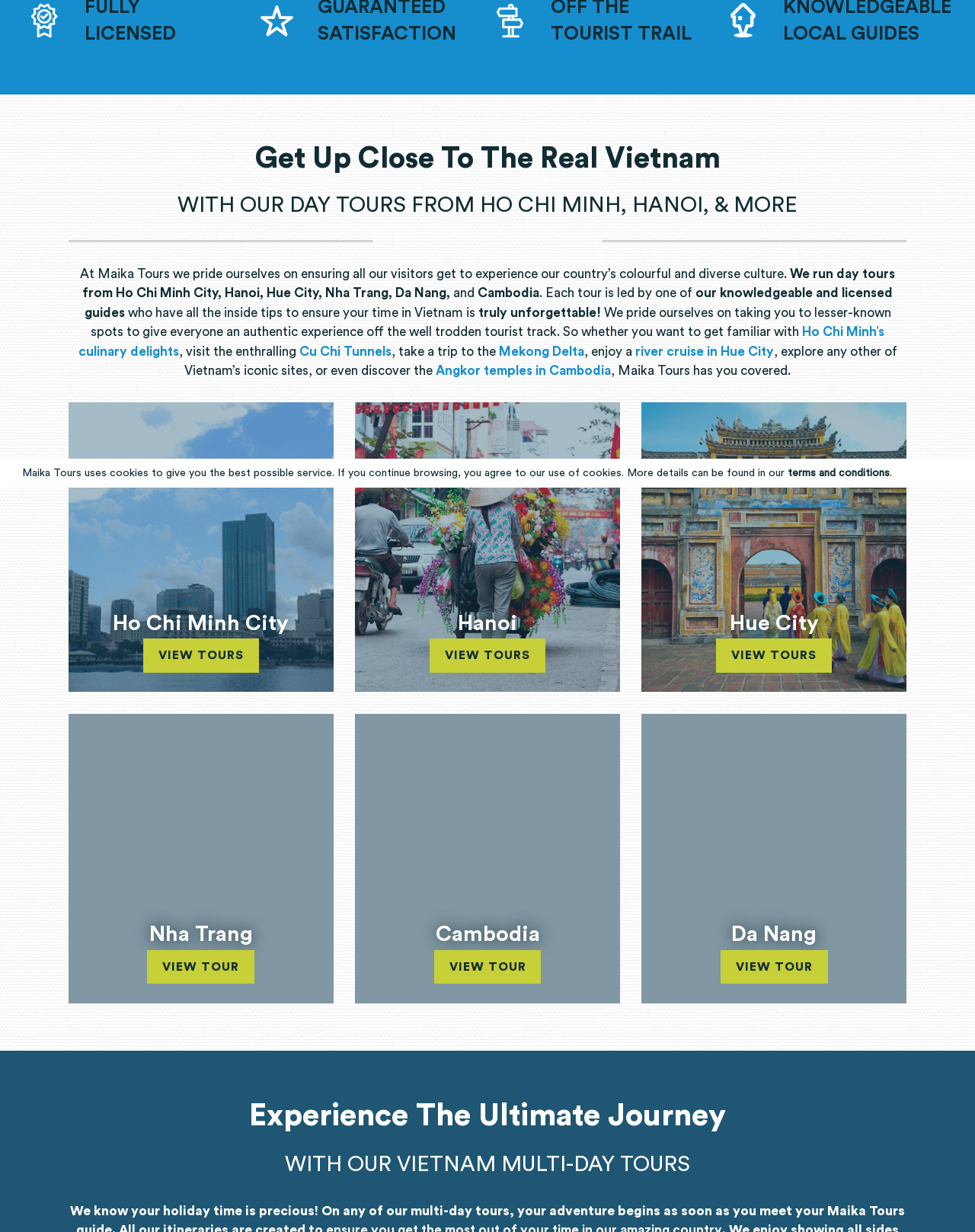Identify the bounding box coordinates for the UI element that matches this description: "river cruise in Hue City".

[0.651, 0.28, 0.793, 0.291]